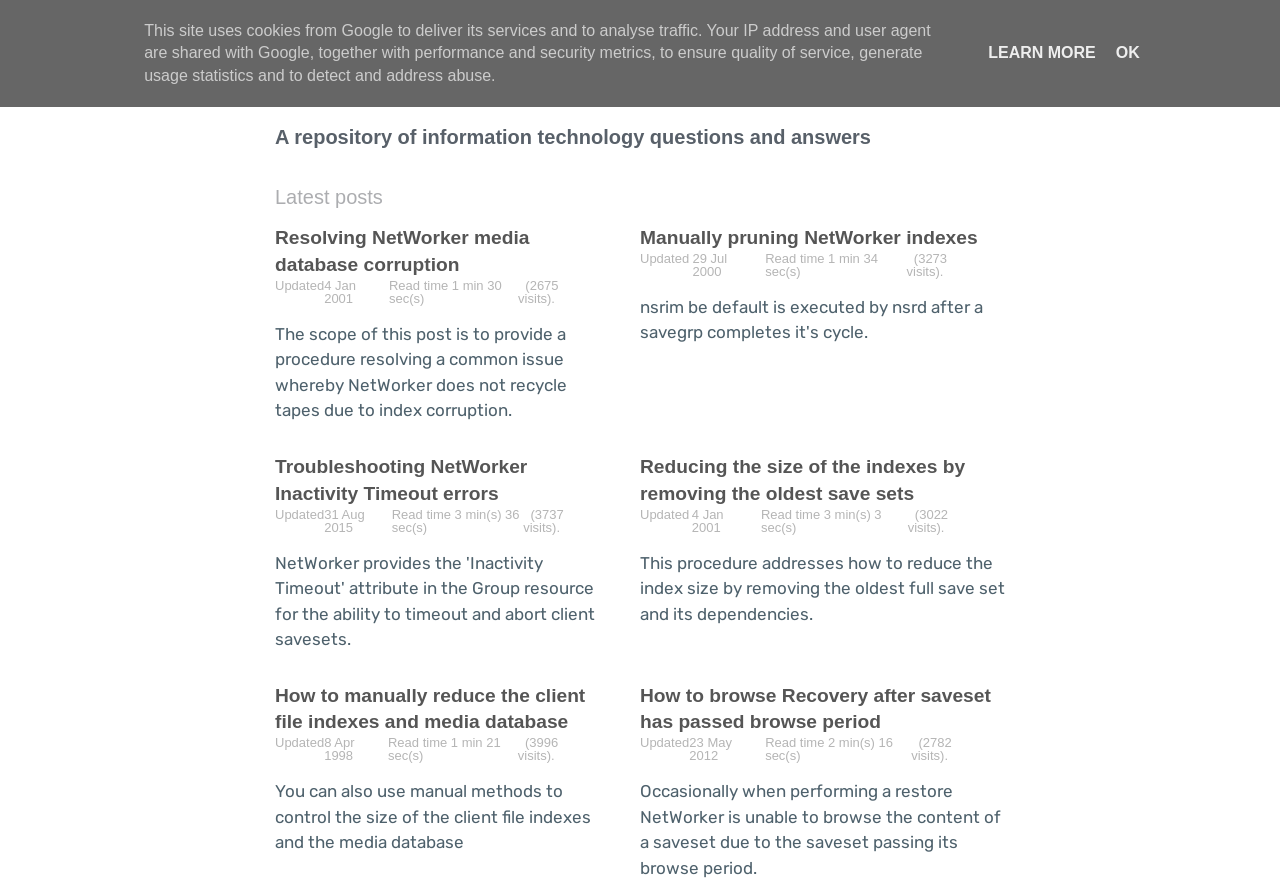Could you determine the bounding box coordinates of the clickable element to complete the instruction: "view latest posts"? Provide the coordinates as four float numbers between 0 and 1, i.e., [left, top, right, bottom].

[0.215, 0.21, 0.785, 0.238]